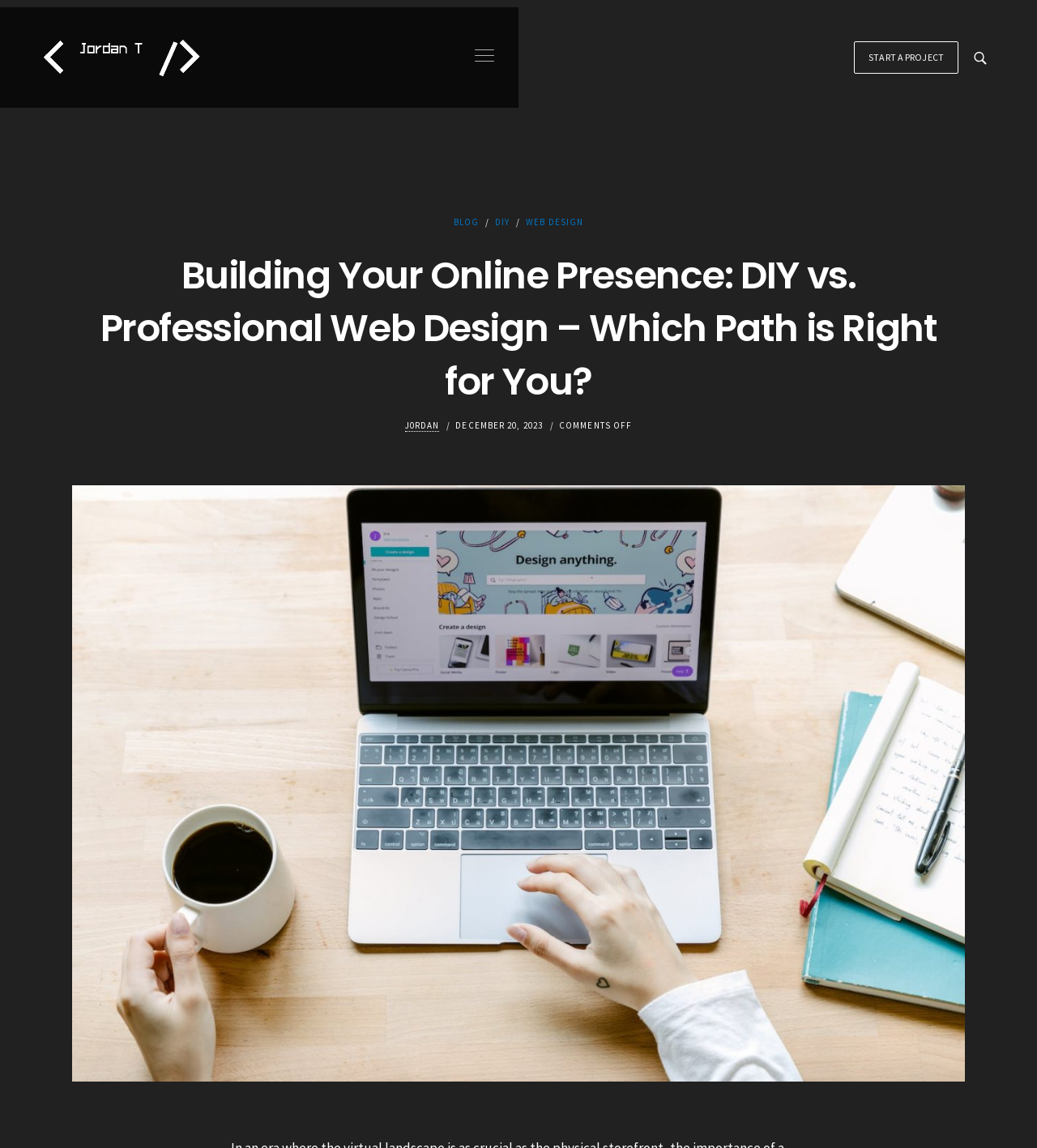Answer with a single word or phrase: 
What is the date mentioned on the webpage?

December 20, 2023